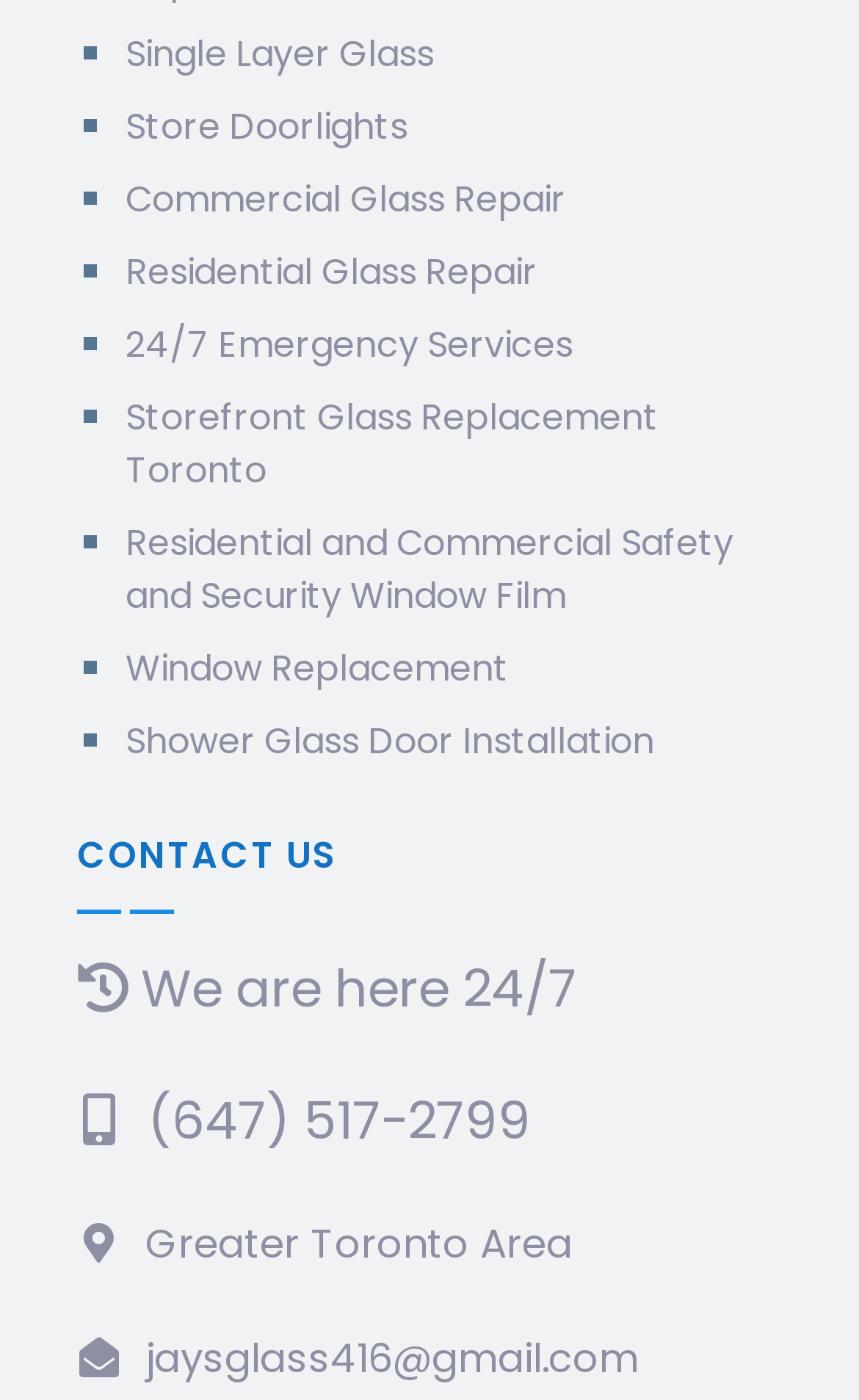Highlight the bounding box coordinates of the region I should click on to meet the following instruction: "Get 24/7 Emergency Services".

[0.146, 0.229, 0.667, 0.266]